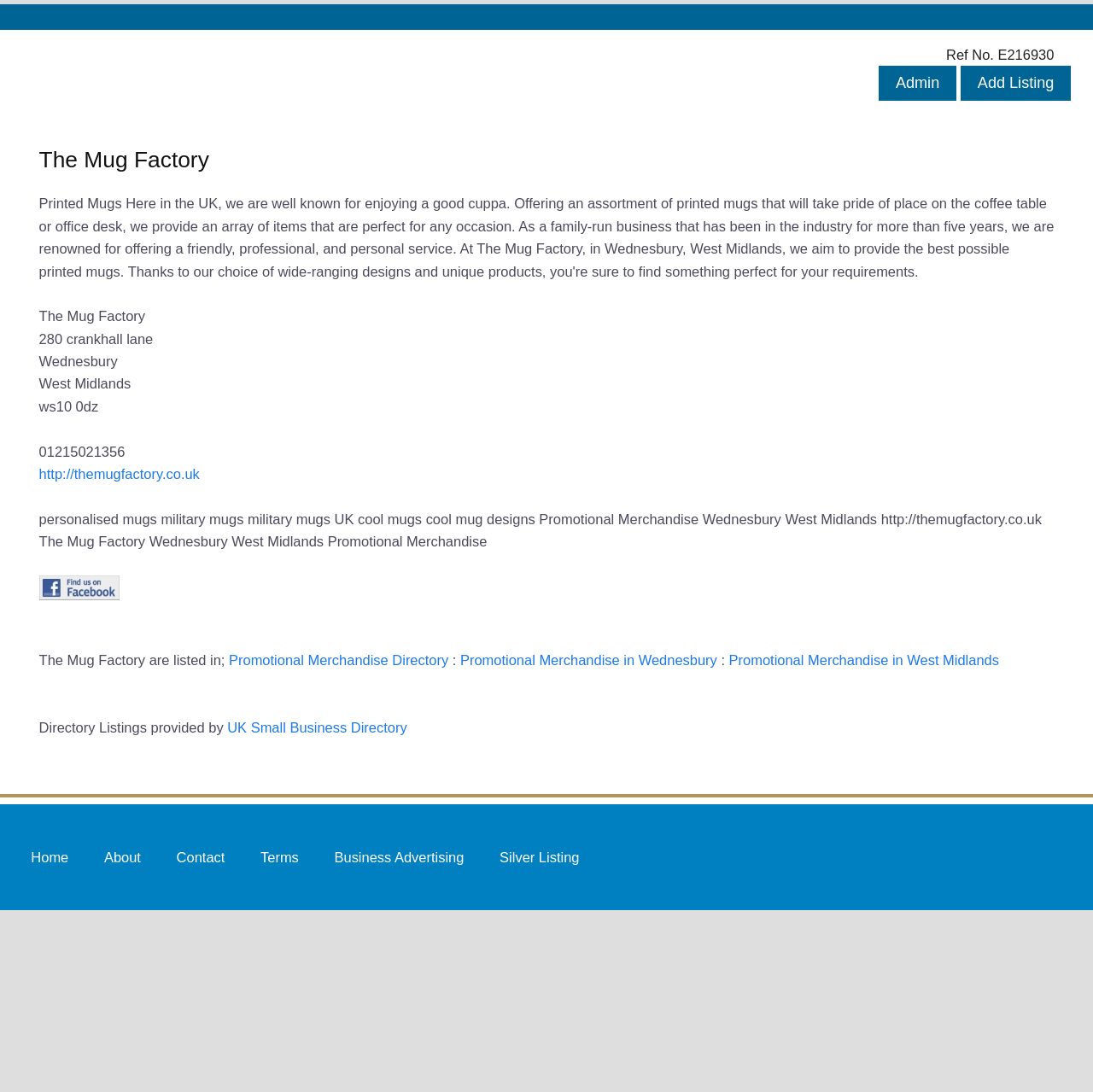Explain in detail what is displayed on the webpage.

The webpage is about The Mug Factory, a business located in Wednesbury, West Midlands, that offers promotional merchandise. At the top right corner, there are two buttons, "Admin" and "Add Listing", which are likely used for administrative purposes. Below these buttons, the company's name "The Mug Factory" is displayed prominently in a heading.

On the left side of the page, the company's address, phone number, and website URL are listed in a vertical column. The address includes the street, city, region, and postal code. The phone number is displayed below the address, followed by the website URL, which is a link to the company's website.

Below the company's contact information, there is a long paragraph of text that appears to be a meta description or keywords related to the business, including phrases like "personalised mugs", "military mugs", "cool mugs", and "Promotional Merchandise".

On the same left side, there are links to the company's Facebook page and a listing of the business in a promotional merchandise directory. The directory listing is further divided into subcategories, including "Promotional Merchandise in Wednesbury" and "Promotional Merchandise in West Midlands".

At the bottom of the page, there is a horizontal separator line, followed by a row of links to other pages on the website, including "Home", "About", "Contact", "Terms", "Business Advertising", and "Silver Listing".